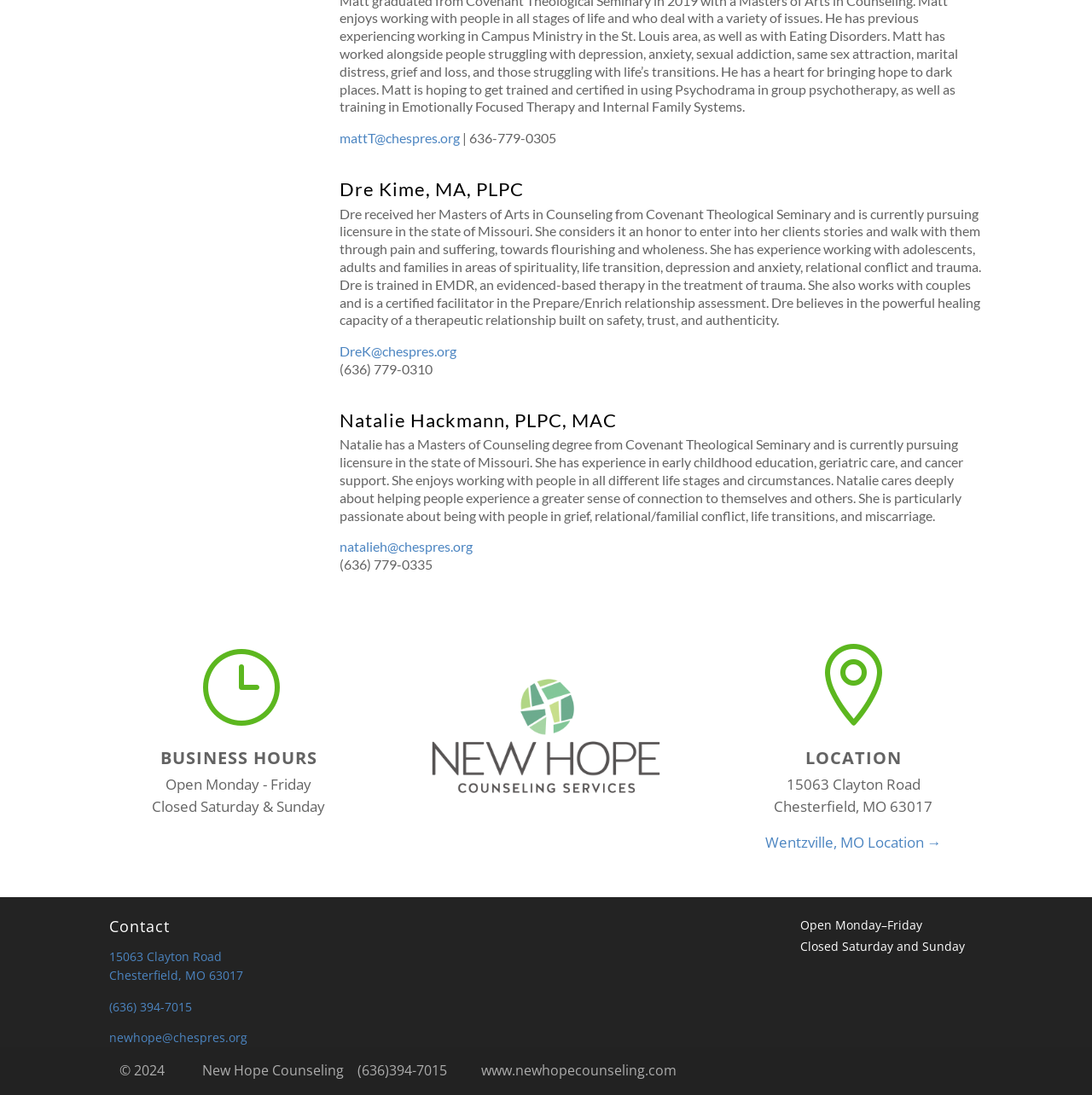Locate the bounding box coordinates of the area that needs to be clicked to fulfill the following instruction: "Call Natalie Hackmann". The coordinates should be in the format of four float numbers between 0 and 1, namely [left, top, right, bottom].

[0.311, 0.508, 0.396, 0.523]